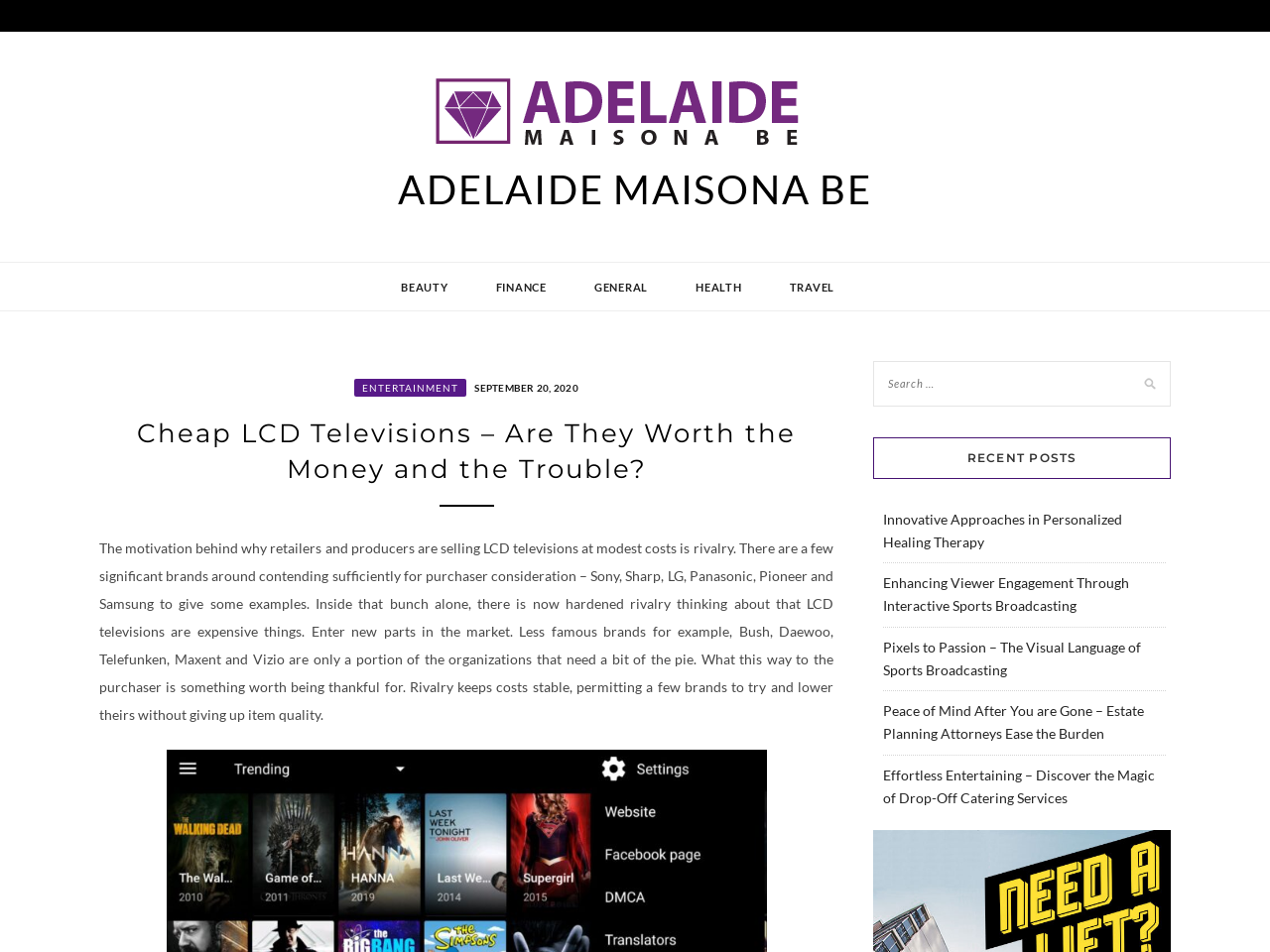Describe all visible elements and their arrangement on the webpage.

This webpage is a blog post titled "Cheap LCD Televisions – Are They Worth the Money and the Trouble?" by Adelaide Maisona Be. At the top, there is a link to the author's name, accompanied by a small image of the author. Below this, there is a large heading with the author's name in bold font.

On the top navigation bar, there are several links to different categories, including "BEAUTY", "FINANCE", "GENERAL", "HEALTH", and "TRAVEL". Below this, there is a subheading with links to "ENTERTAINMENT" and a date, "SEPTEMBER 20, 2020".

The main content of the webpage is a lengthy article discussing the reasons behind the low prices of LCD televisions, citing competition among brands as the main factor. The article is divided into several paragraphs, with no images or breaks in between.

To the right of the article, there is a search bar and a heading labeled "RECENT POSTS", followed by five links to other blog posts with titles such as "Innovative Approaches in Personalized Healing Therapy" and "Effortless Entertaining – Discover the Magic of Drop-Off Catering Services".